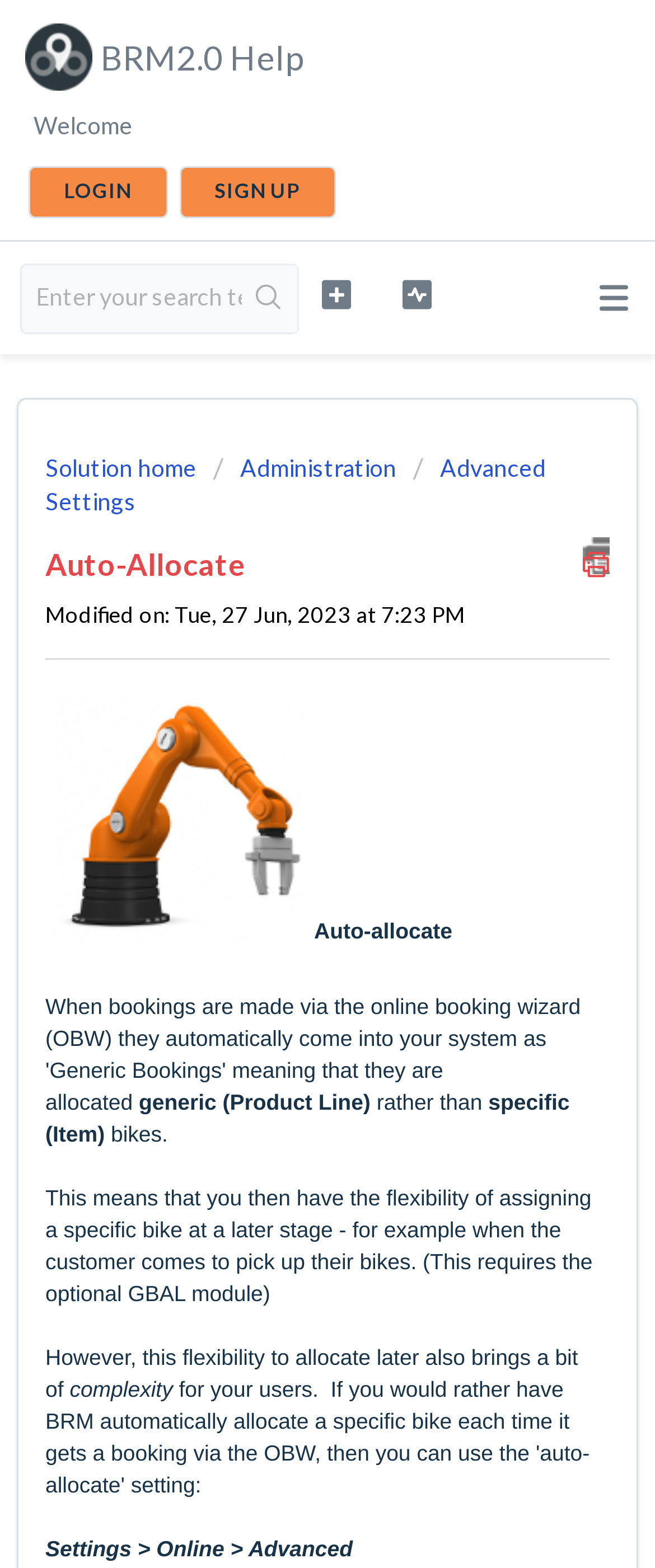Based on the image, provide a detailed response to the question:
What is the optional module required for assigning a specific bike?

The GBAL module is an optional module required to assign a specific bike at a later stage, which is a feature of the 'Auto-Allocate' feature.